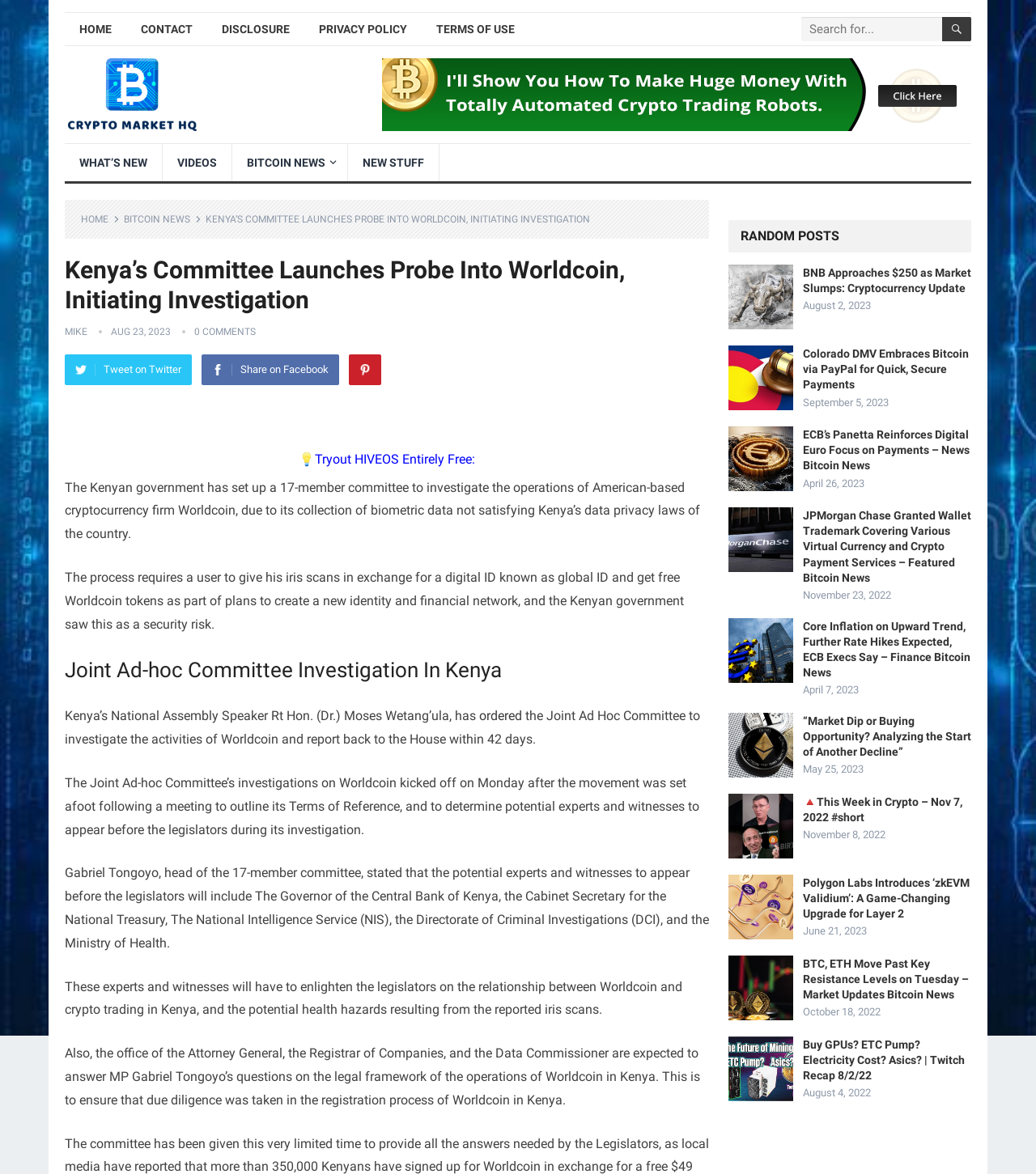Please determine the bounding box coordinates of the clickable area required to carry out the following instruction: "Click on the HOME link". The coordinates must be four float numbers between 0 and 1, represented as [left, top, right, bottom].

[0.062, 0.012, 0.122, 0.038]